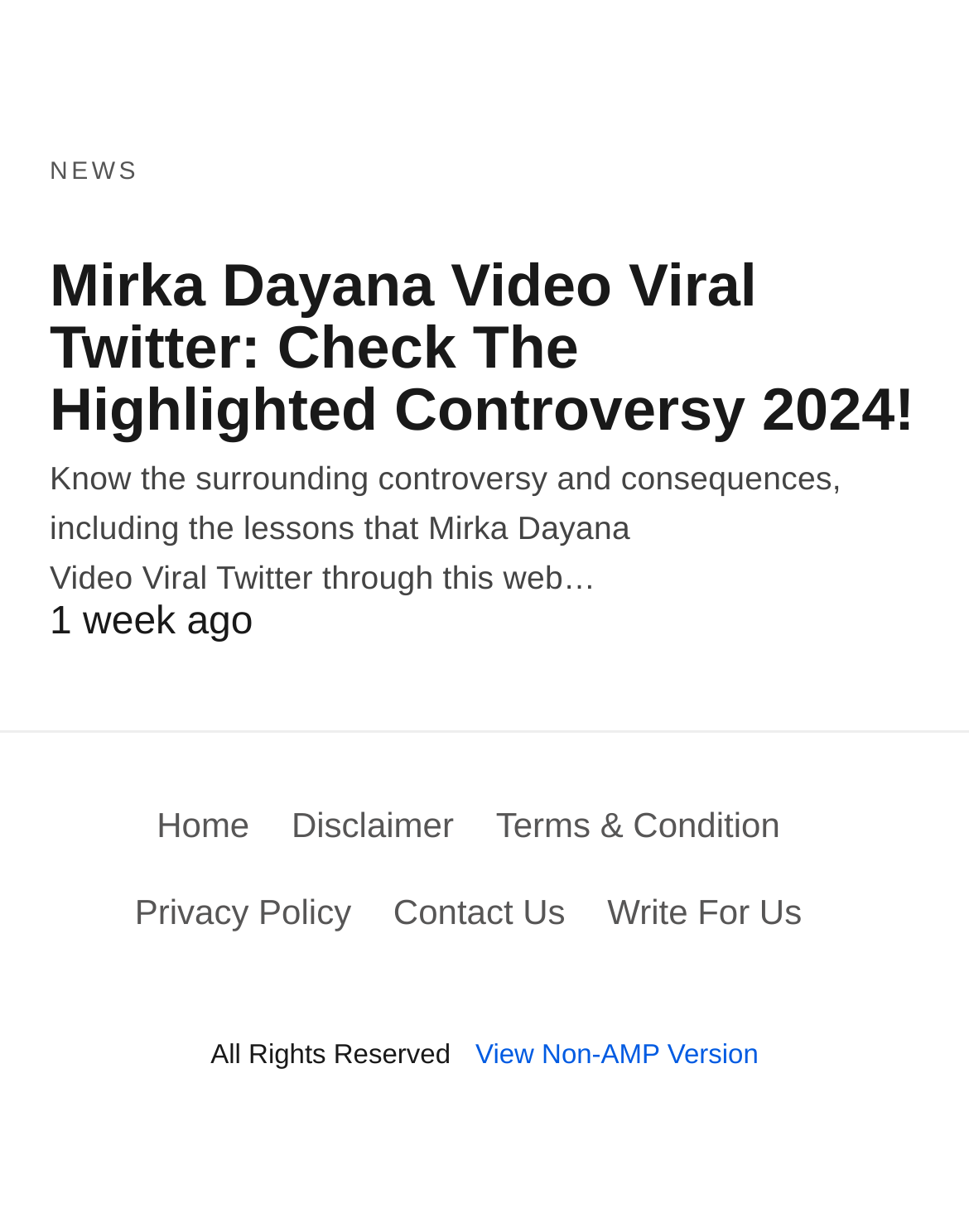Reply to the question with a single word or phrase:
What is the alternative version of the webpage?

Non-AMP Version